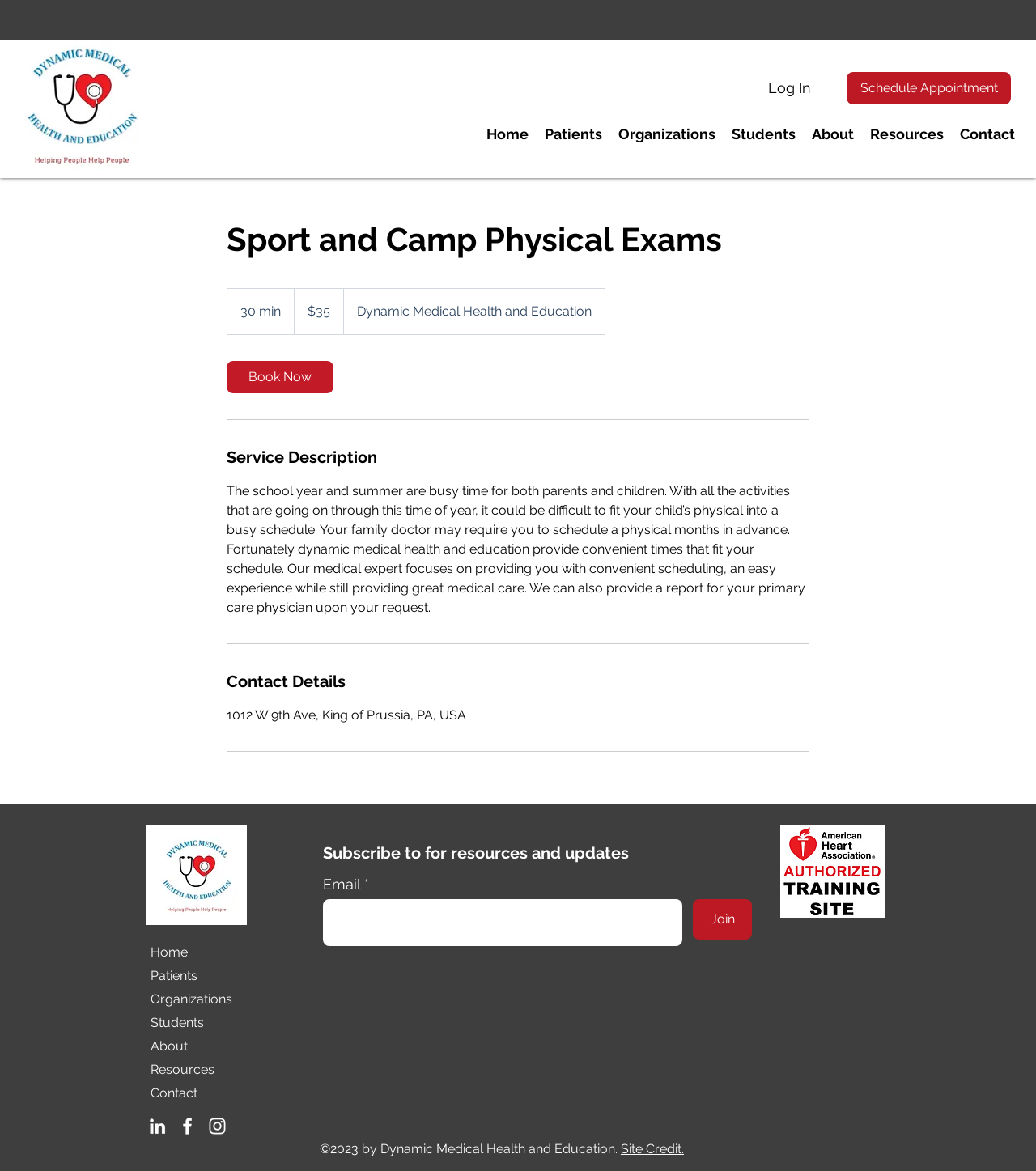Determine the bounding box coordinates (top-left x, top-left y, bottom-right x, bottom-right y) of the UI element described in the following text: About

[0.145, 0.883, 0.255, 0.903]